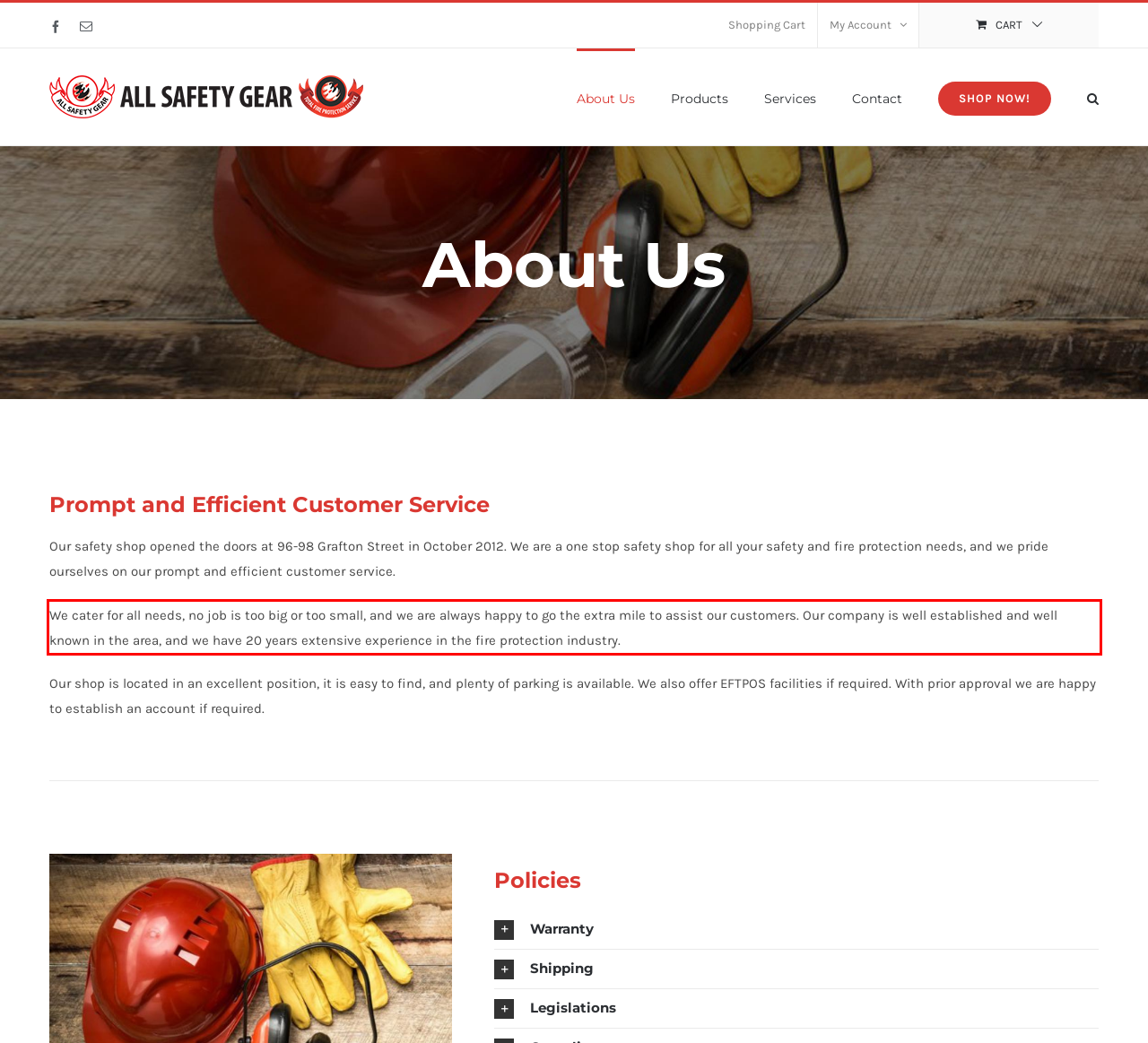Examine the webpage screenshot, find the red bounding box, and extract the text content within this marked area.

We cater for all needs, no job is too big or too small, and we are always happy to go the extra mile to assist our customers. Our company is well established and well known in the area, and we have 20 years extensive experience in the fire protection industry.